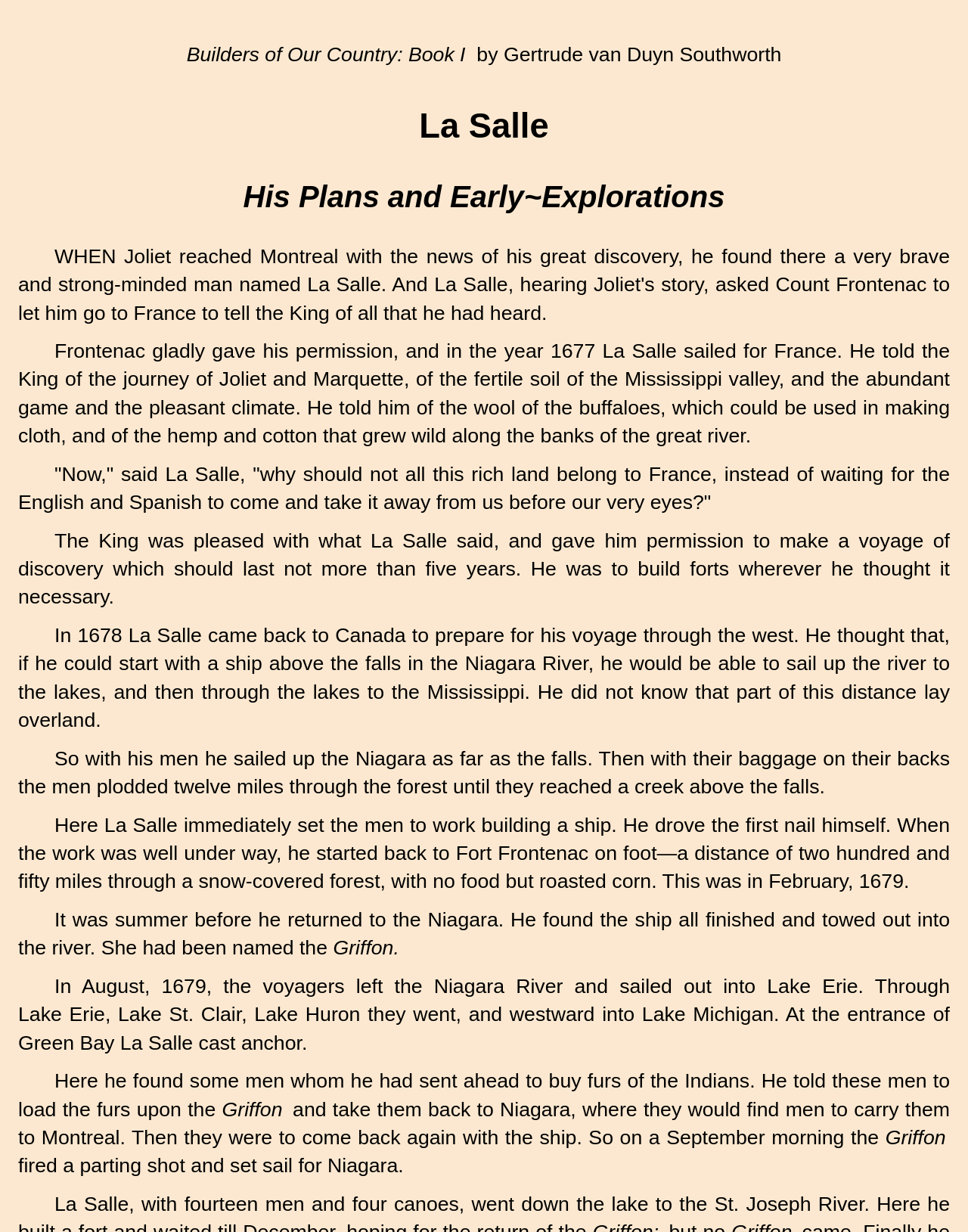Use a single word or phrase to answer the question: What is the destination of La Salle's voyage?

The Mississippi valley